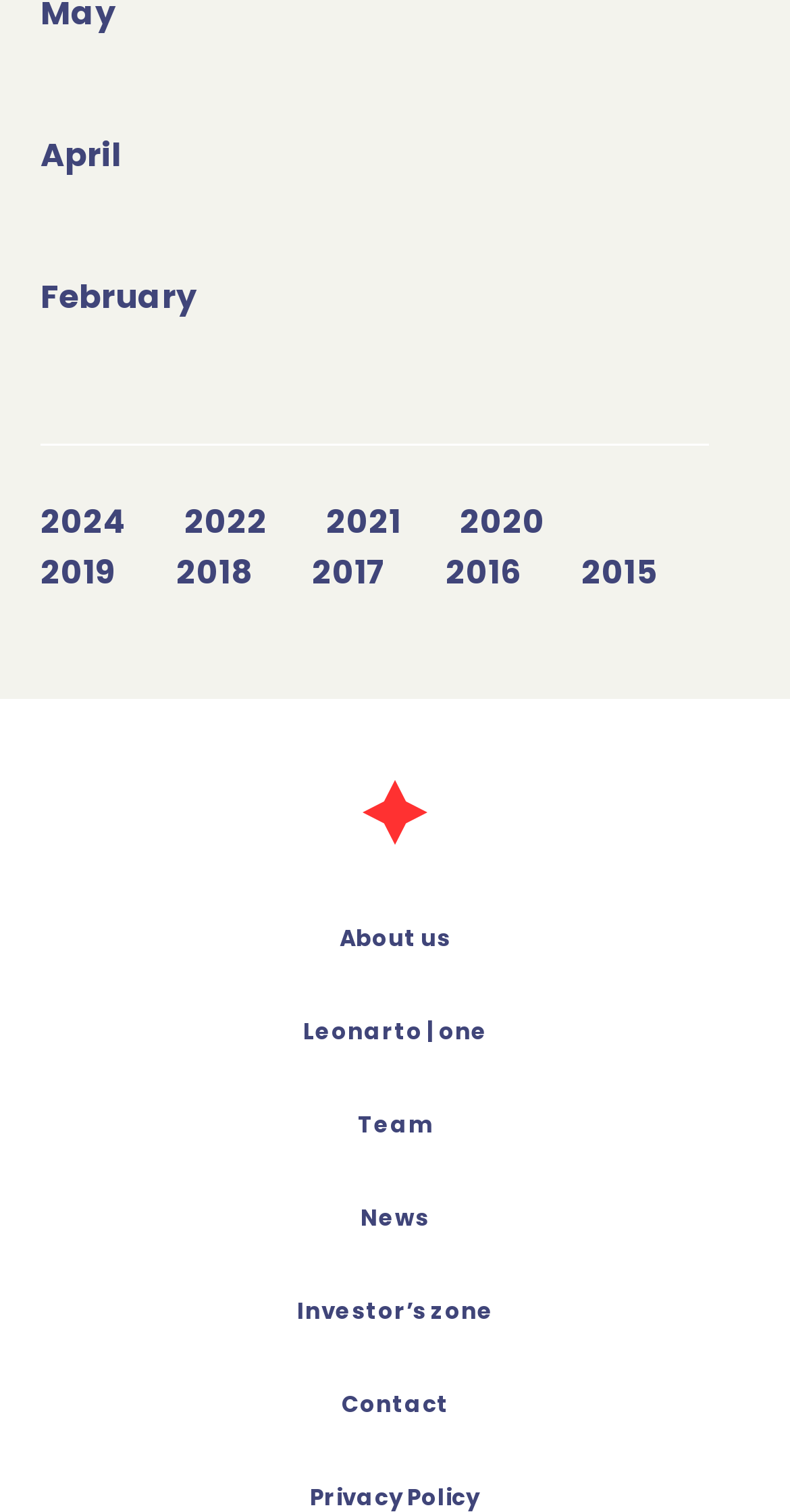Given the element description: "Investor’s zone", predict the bounding box coordinates of this UI element. The coordinates must be four float numbers between 0 and 1, given as [left, top, right, bottom].

[0.376, 0.856, 0.624, 0.878]